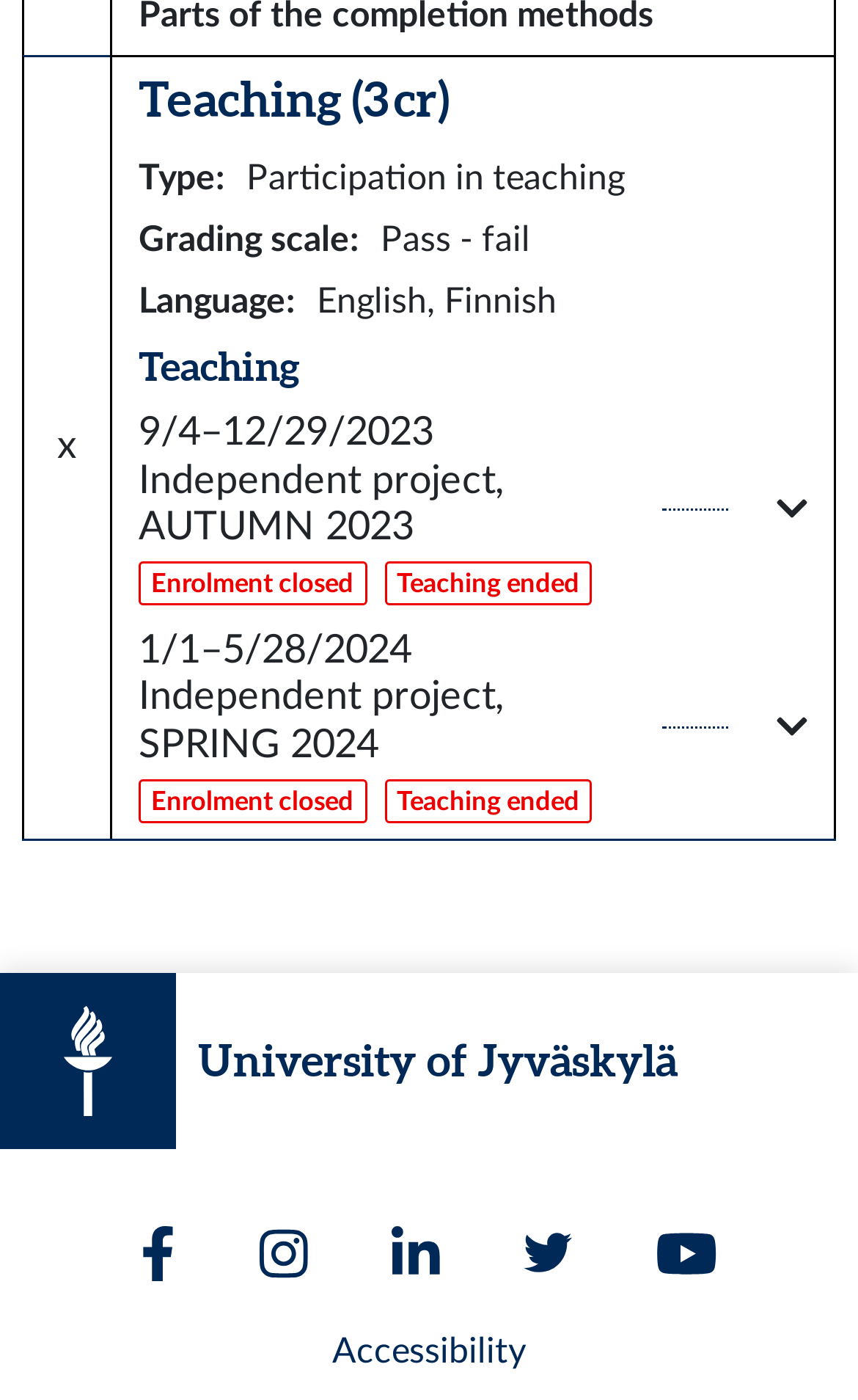What is the duration of the independent project in Autumn 2023? Analyze the screenshot and reply with just one word or a short phrase.

9/4–12/29/2023